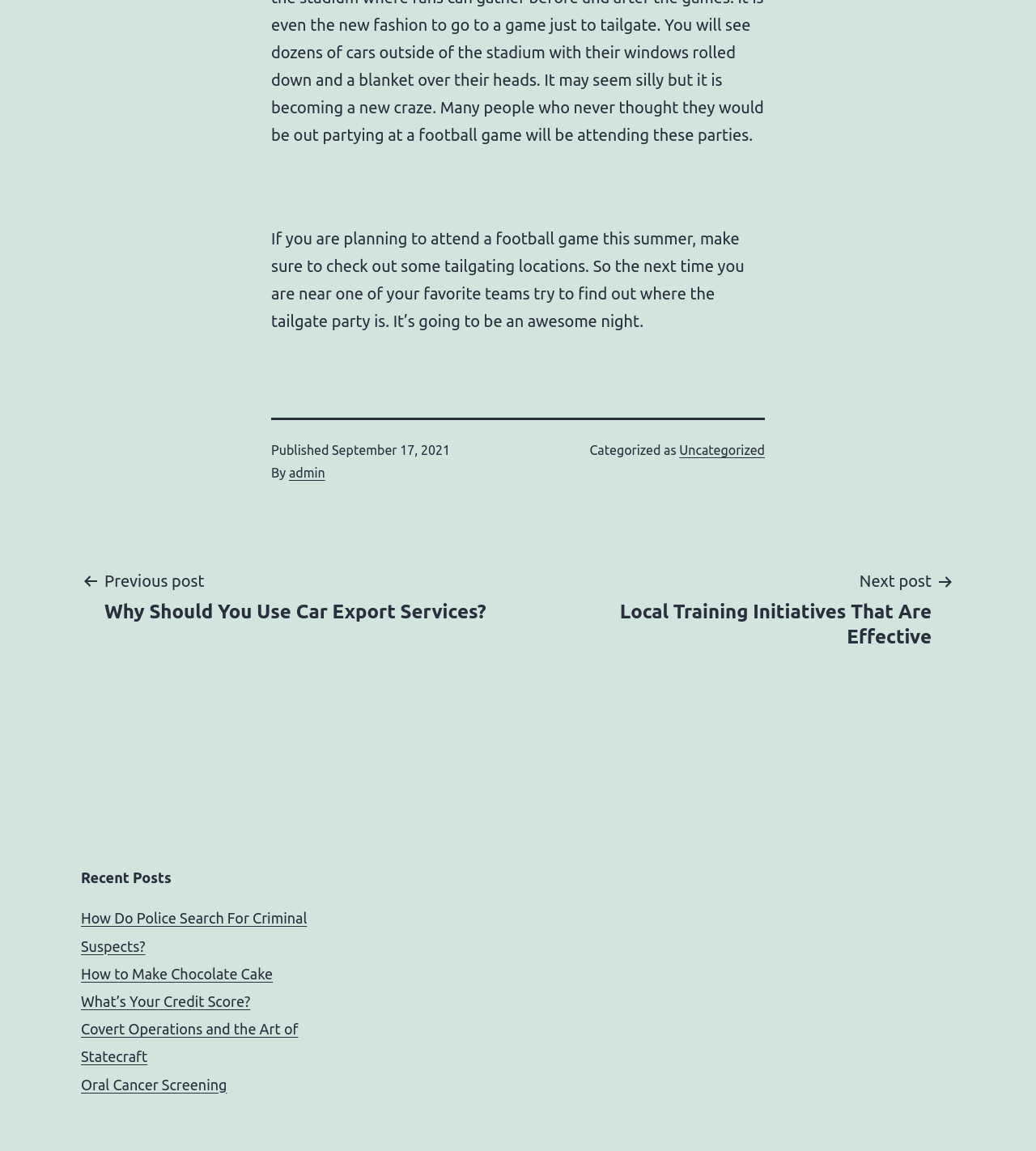Give the bounding box coordinates for the element described as: "2024 Best Herpes Dating Sites".

None